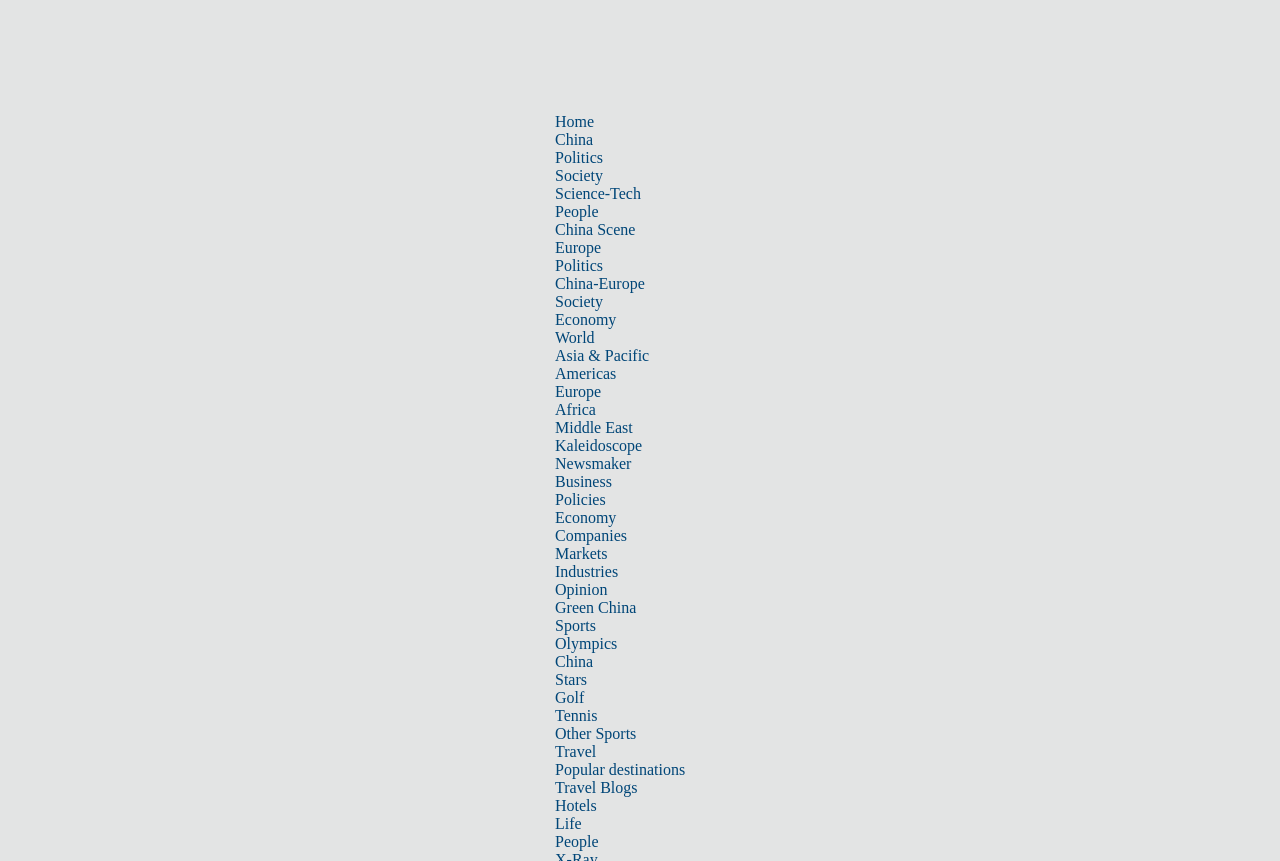What is the category of the link 'People'?
Please provide a single word or phrase as the answer based on the screenshot.

Society